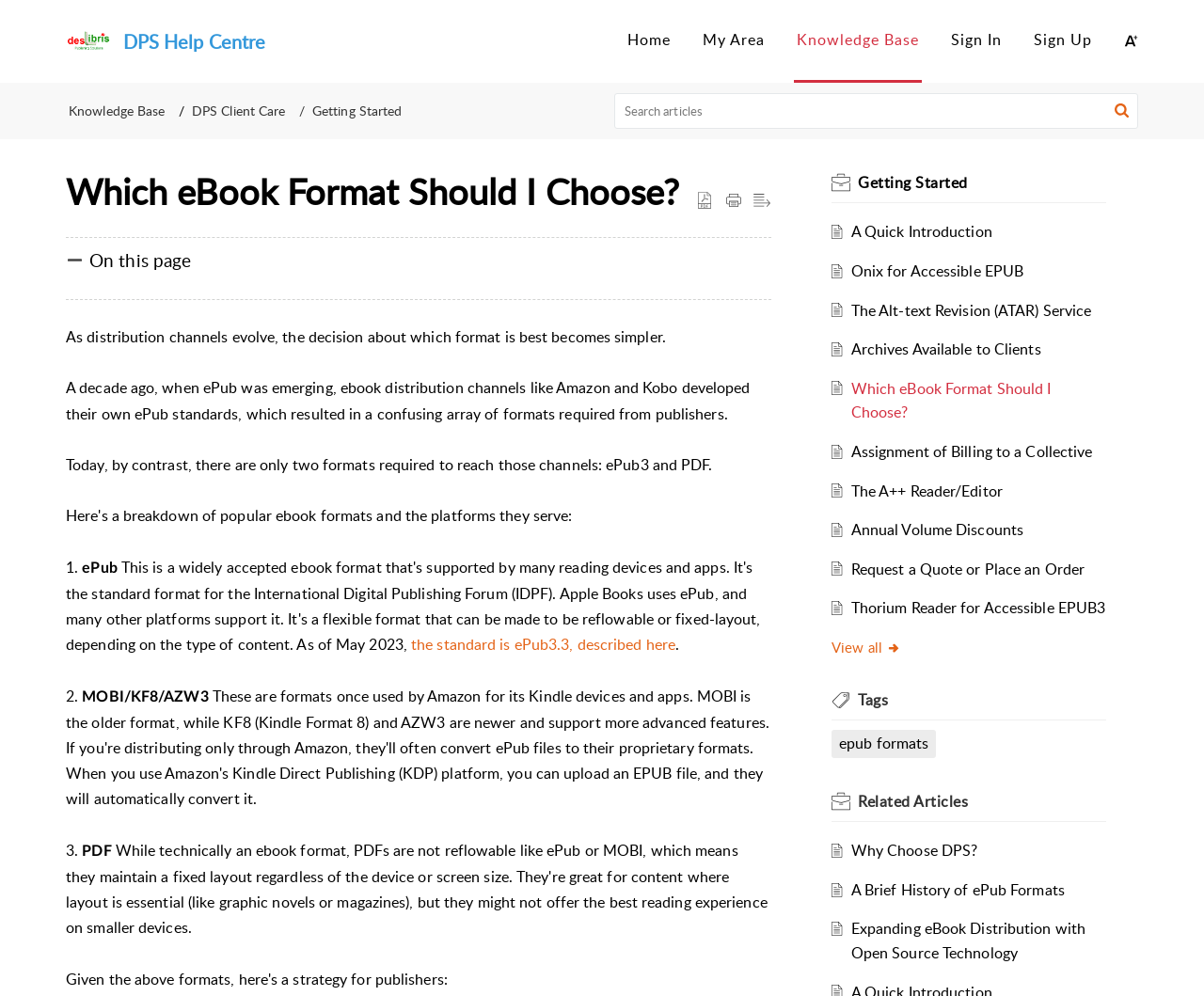What is the topic of the article 'A Brief History of ePub Formats'? Examine the screenshot and reply using just one word or a brief phrase.

History of ePub Formats